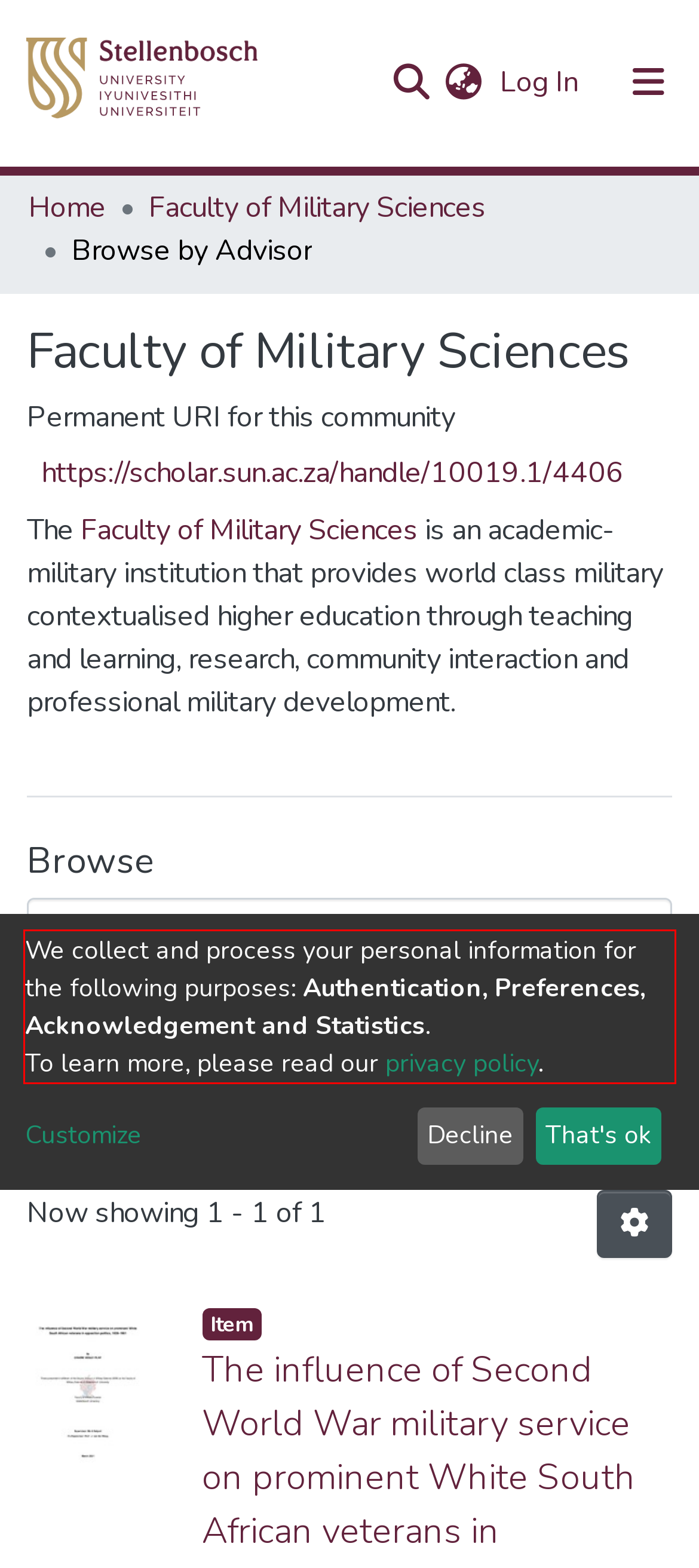Please examine the webpage screenshot and extract the text within the red bounding box using OCR.

We collect and process your personal information for the following purposes: Authentication, Preferences, Acknowledgement and Statistics. To learn more, please read our privacy policy.